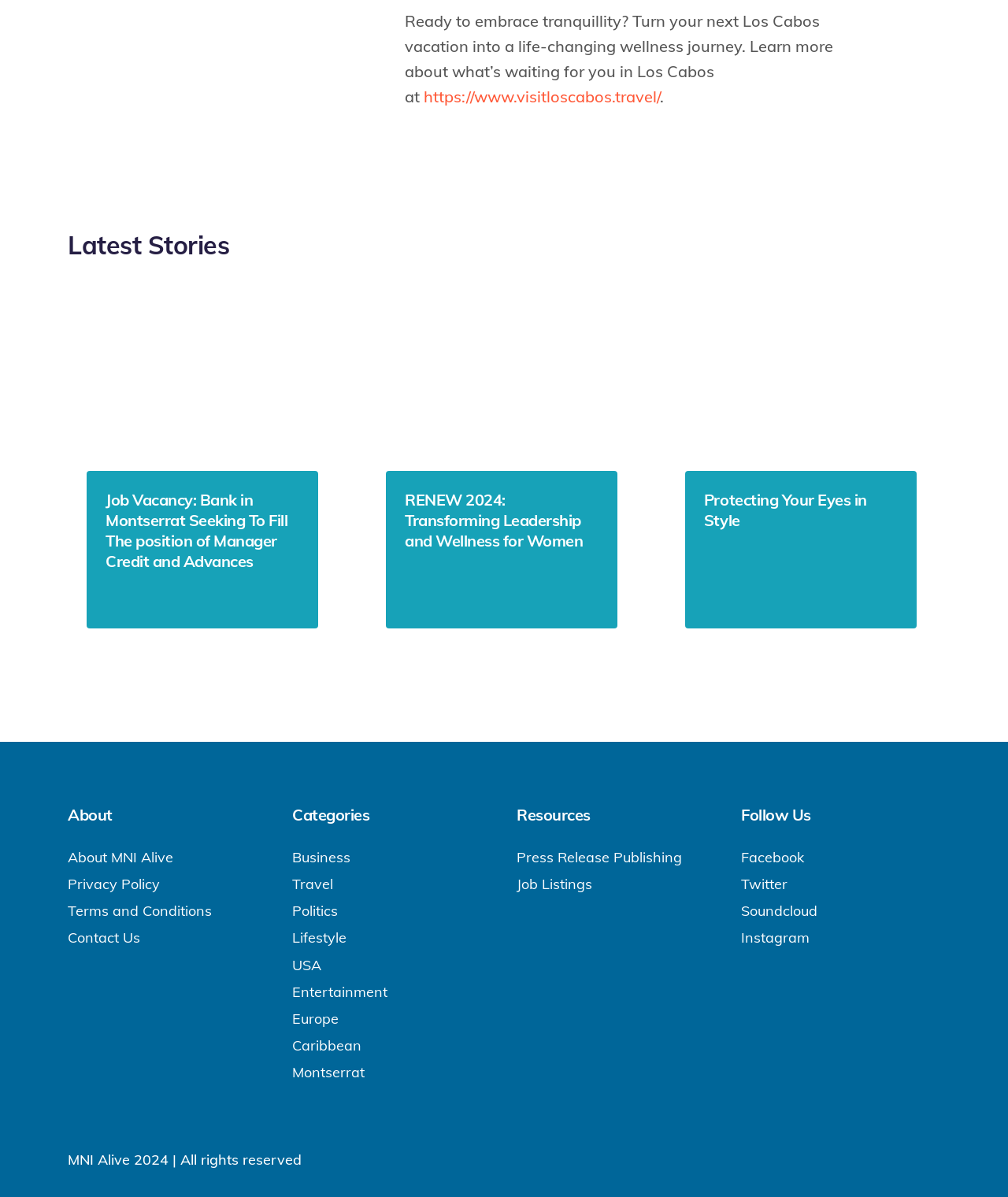Determine the bounding box coordinates of the clickable element to achieve the following action: 'Read about Bank in Montserrat'. Provide the coordinates as four float values between 0 and 1, formatted as [left, top, right, bottom].

[0.067, 0.251, 0.339, 0.43]